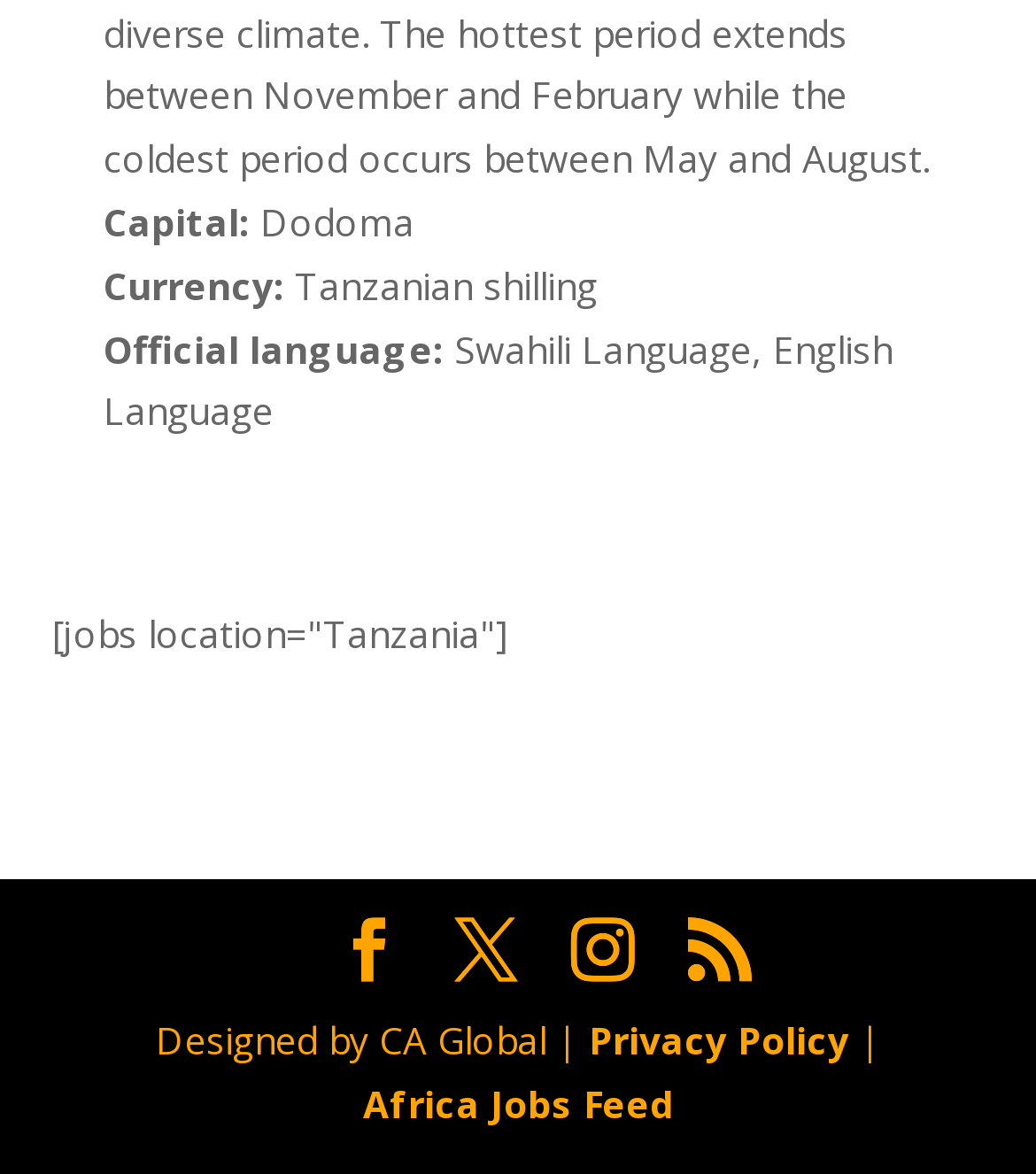How many social media links are available? Refer to the image and provide a one-word or short phrase answer.

4